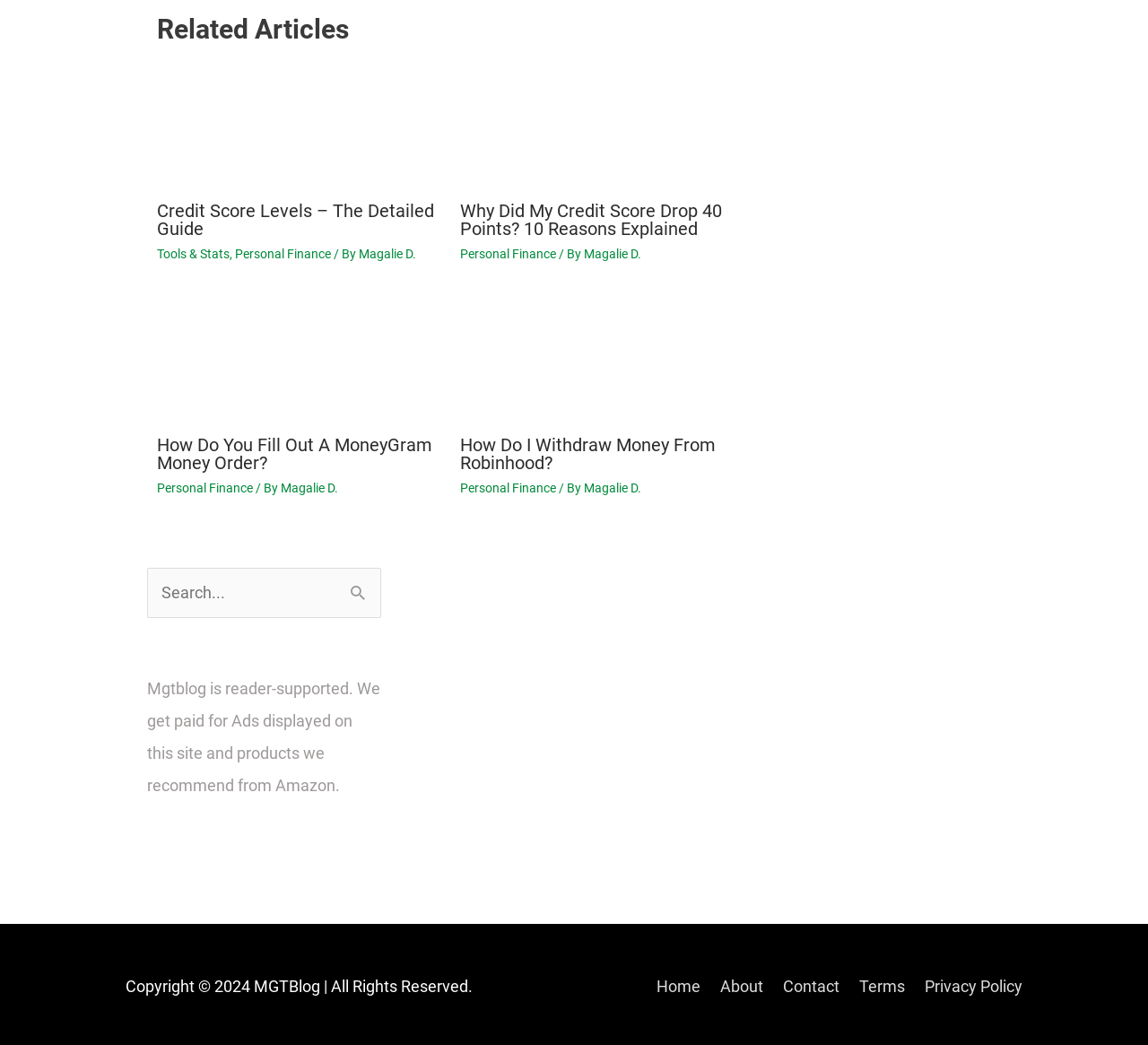Answer the question in a single word or phrase:
What is the topic of the first article?

Credit Score Levels